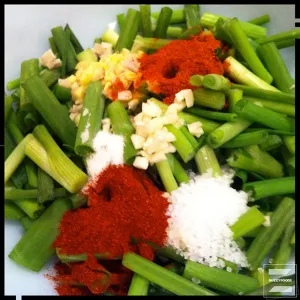Please respond in a single word or phrase: 
How many seasonings are visible in the image?

four